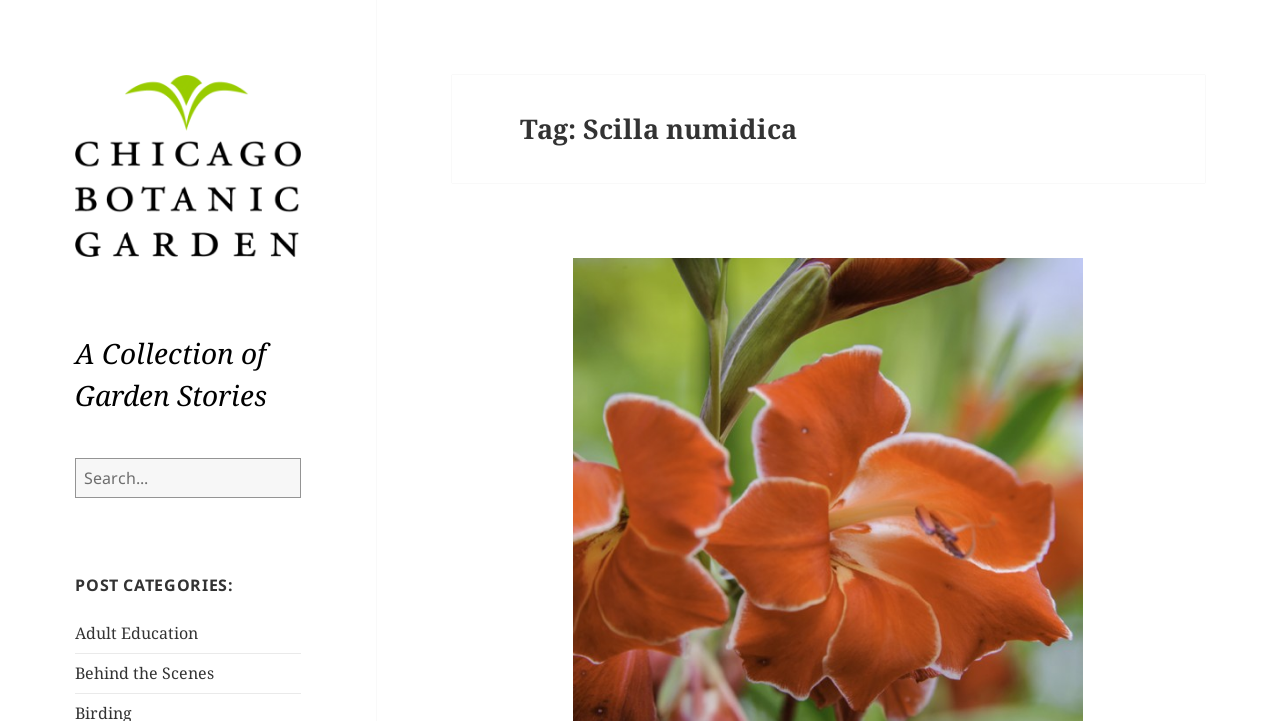Find the bounding box coordinates corresponding to the UI element with the description: "Behind the Scenes". The coordinates should be formatted as [left, top, right, bottom], with values as floats between 0 and 1.

[0.059, 0.918, 0.167, 0.949]